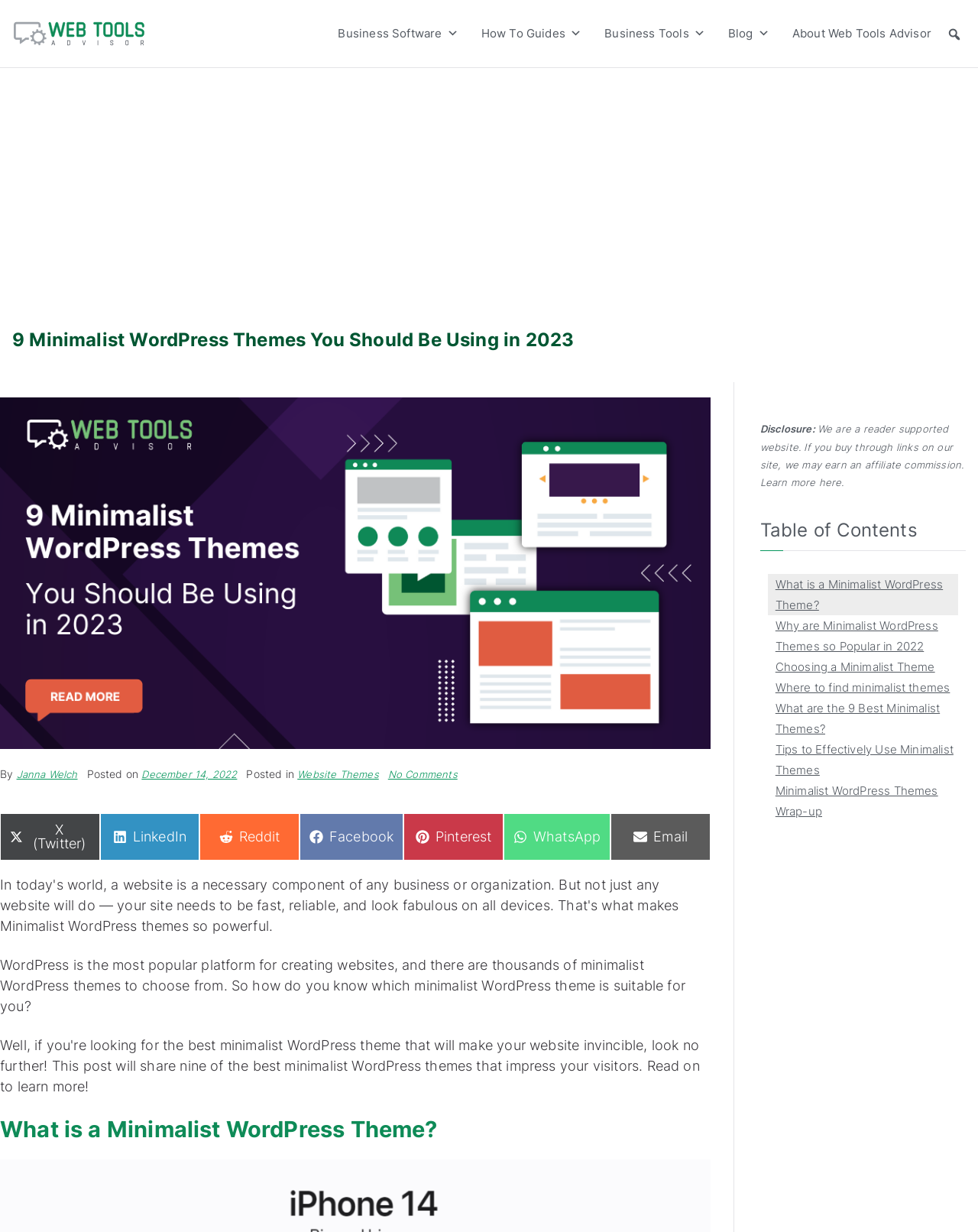Provide the bounding box coordinates of the HTML element this sentence describes: "Share on Pinterest". The bounding box coordinates consist of four float numbers between 0 and 1, i.e., [left, top, right, bottom].

[0.413, 0.66, 0.515, 0.699]